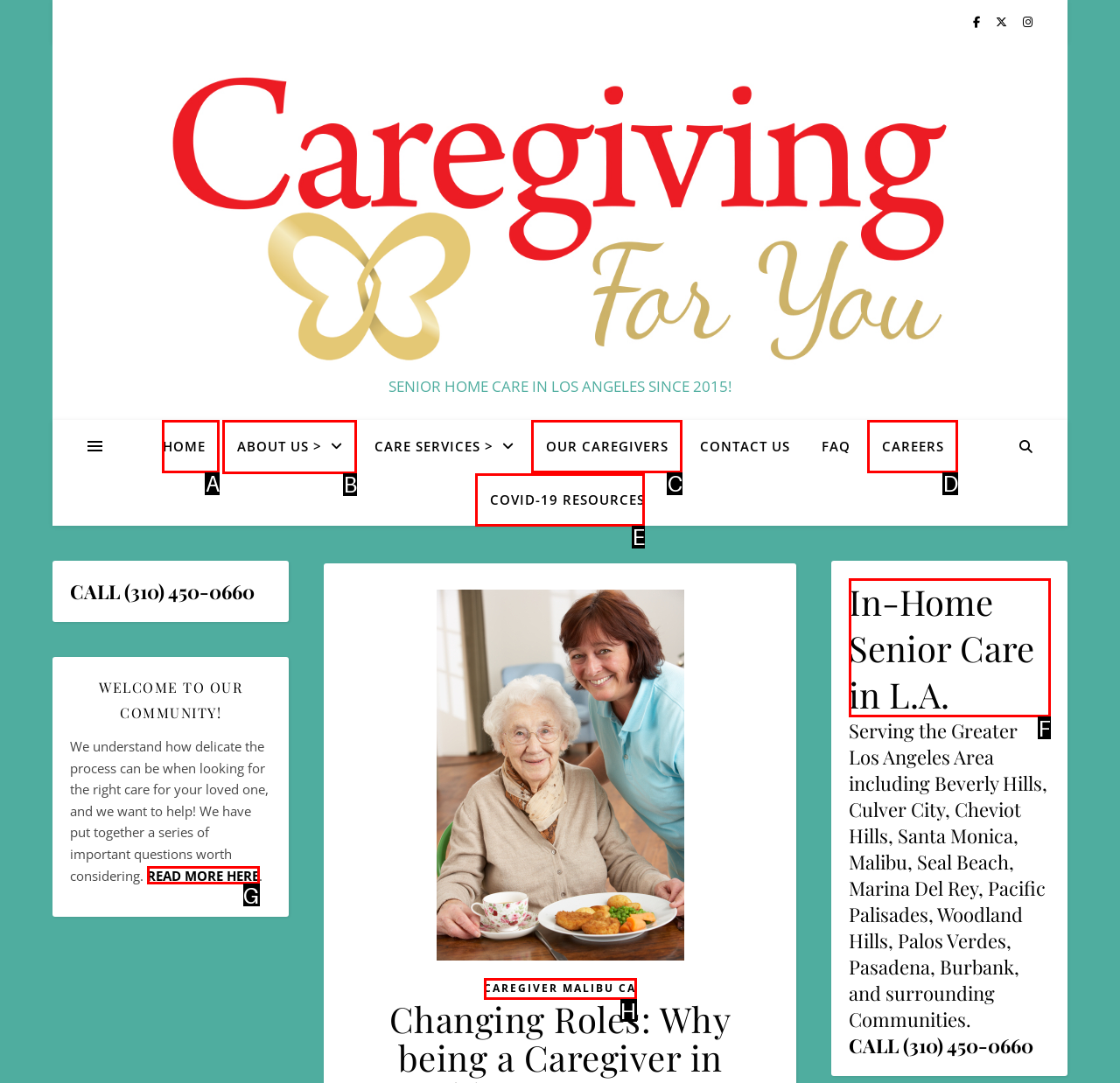For the instruction: Learn about in-home senior care in LA, which HTML element should be clicked?
Respond with the letter of the appropriate option from the choices given.

F